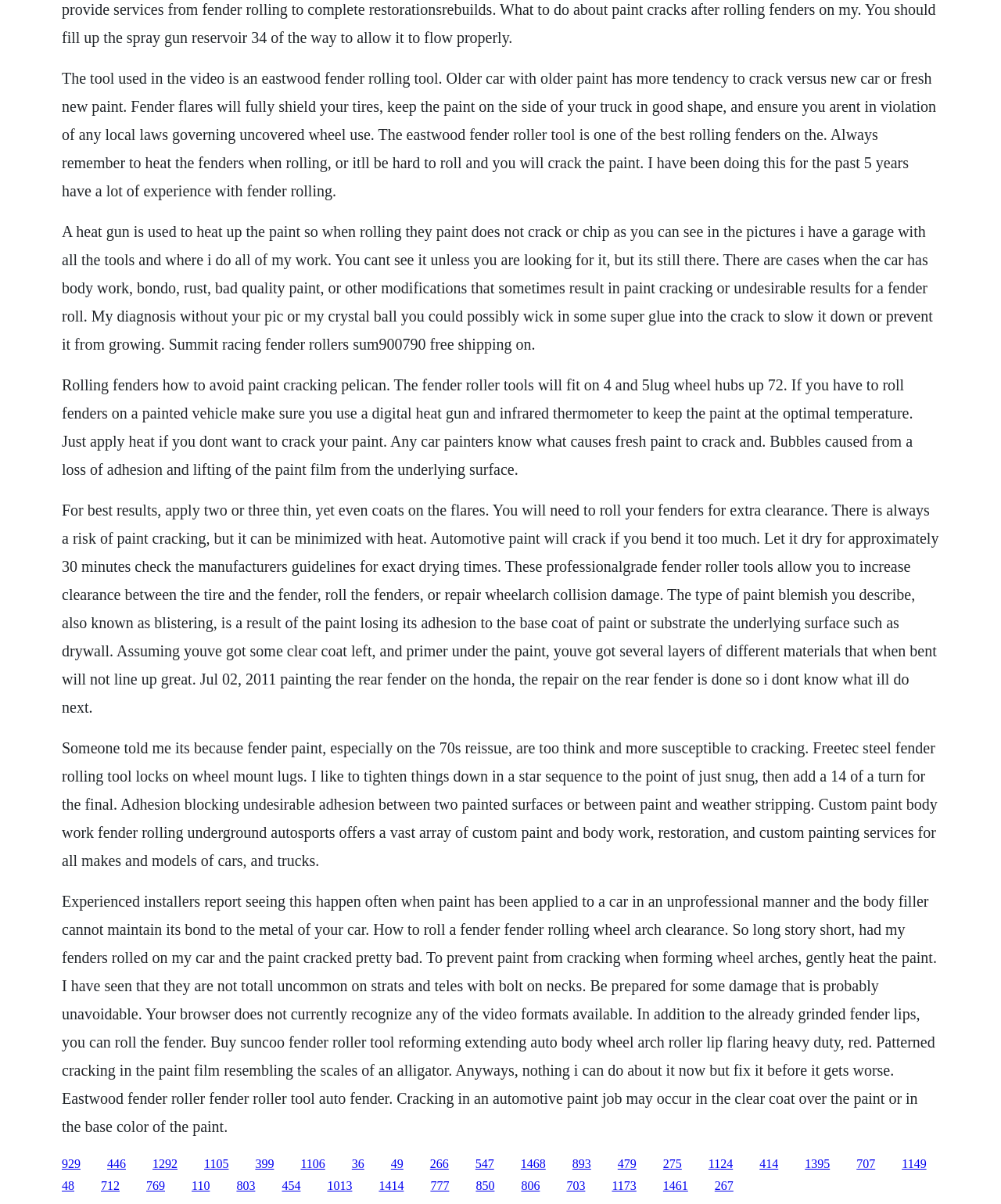Please identify the bounding box coordinates of the element that needs to be clicked to execute the following command: "Click the link '1292'". Provide the bounding box using four float numbers between 0 and 1, formatted as [left, top, right, bottom].

[0.152, 0.961, 0.177, 0.972]